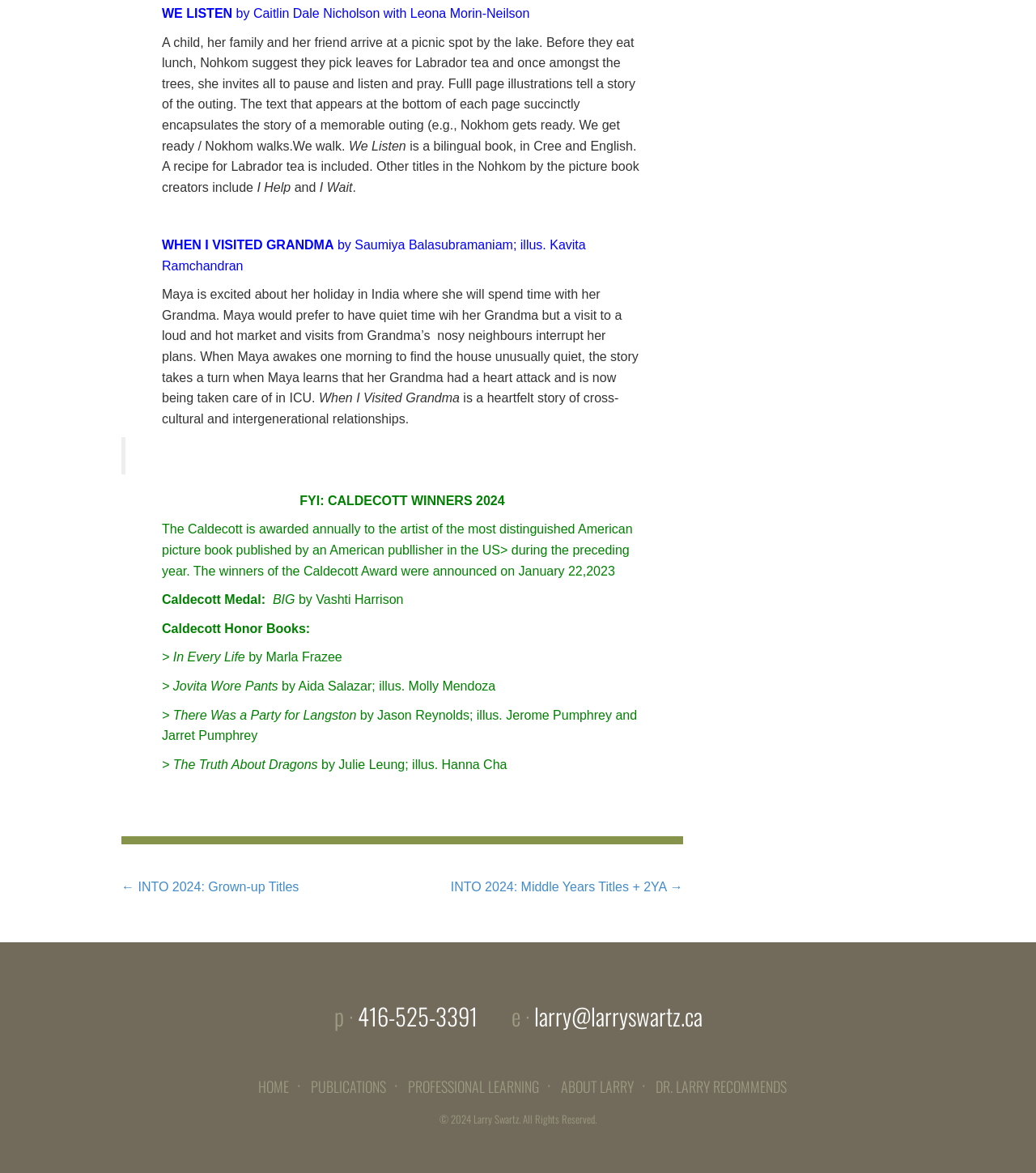What is the title of the first book?
Based on the image, provide your answer in one word or phrase.

We Listen